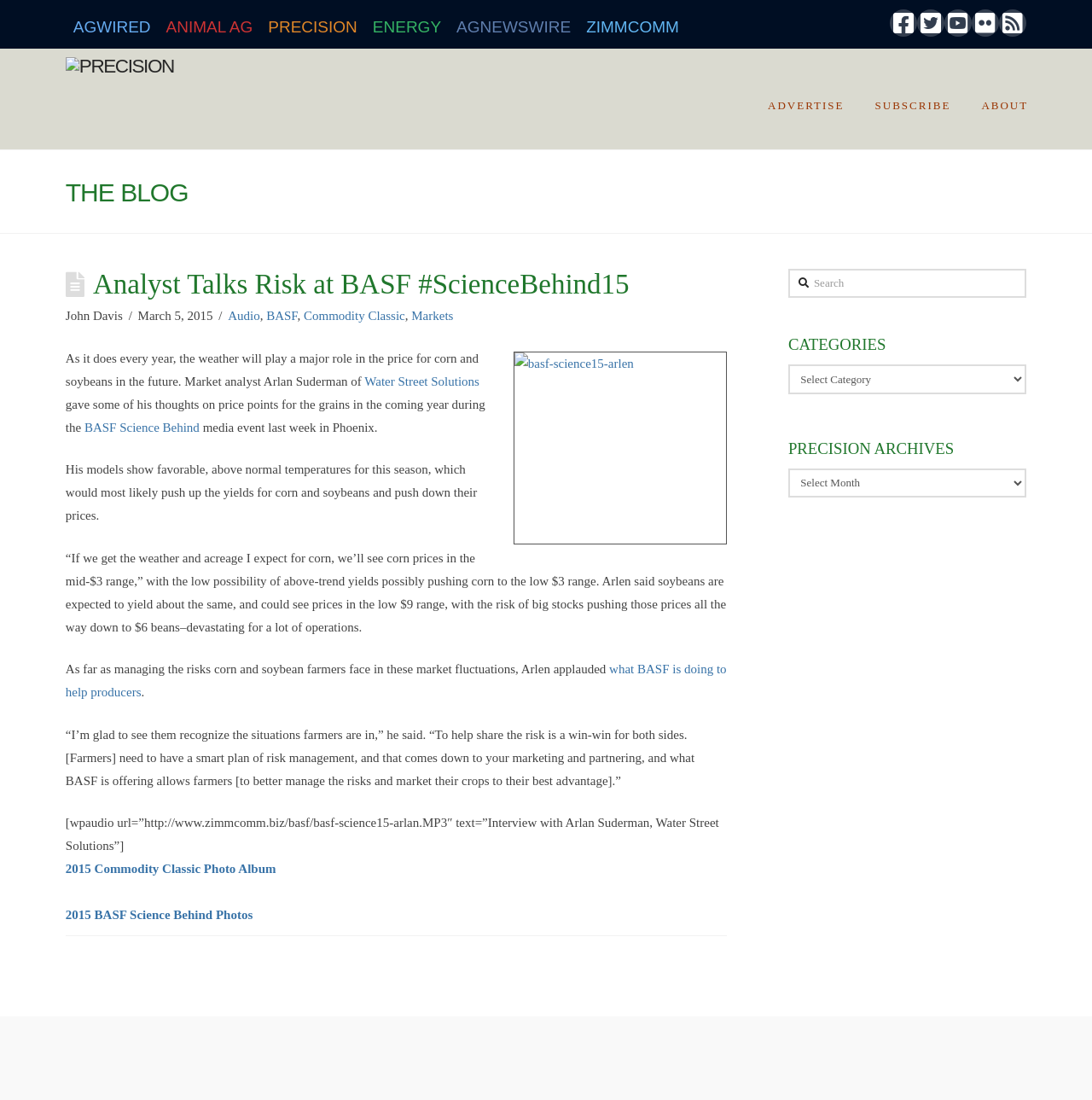What is the name of the event where Arlan Suderman shared his thoughts on price points for grains?
Please provide a comprehensive answer based on the details in the screenshot.

The answer can be found in the article section of the webpage, where it is mentioned that 'Market analyst Arlan Suderman of Water Street Solutions gave some of his thoughts on price points for the grains in the coming year during the BASF Science Behind media event last week in Phoenix.'